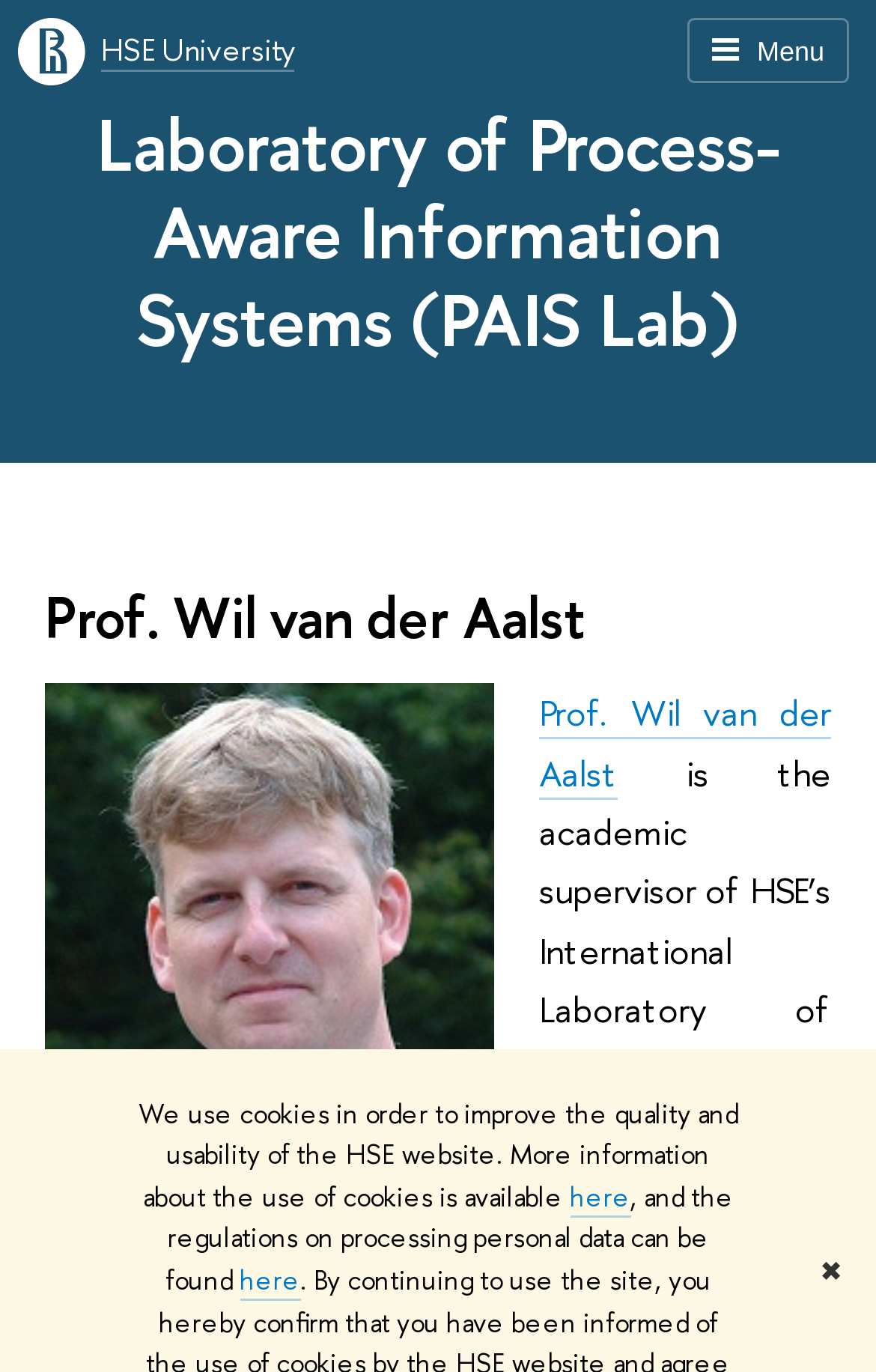Locate the UI element that matches the description Prof. Wil van der Aalst in the webpage screenshot. Return the bounding box coordinates in the format (top-left x, top-left y, bottom-right x, bottom-right y), with values ranging from 0 to 1.

[0.615, 0.502, 0.949, 0.583]